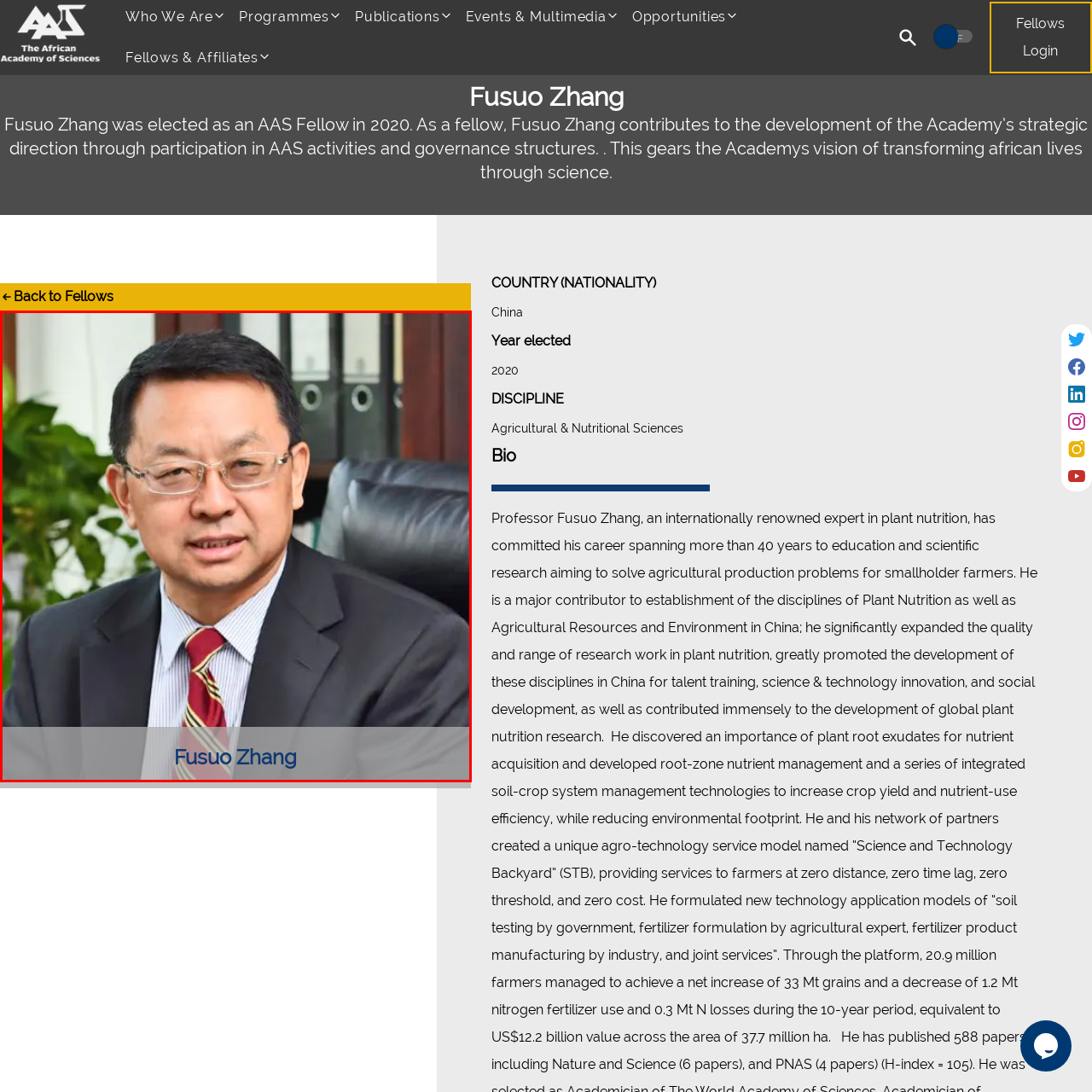What is the color of Fusuo Zhang's office chair?
Check the image inside the red bounding box and provide your answer in a single word or short phrase.

Black